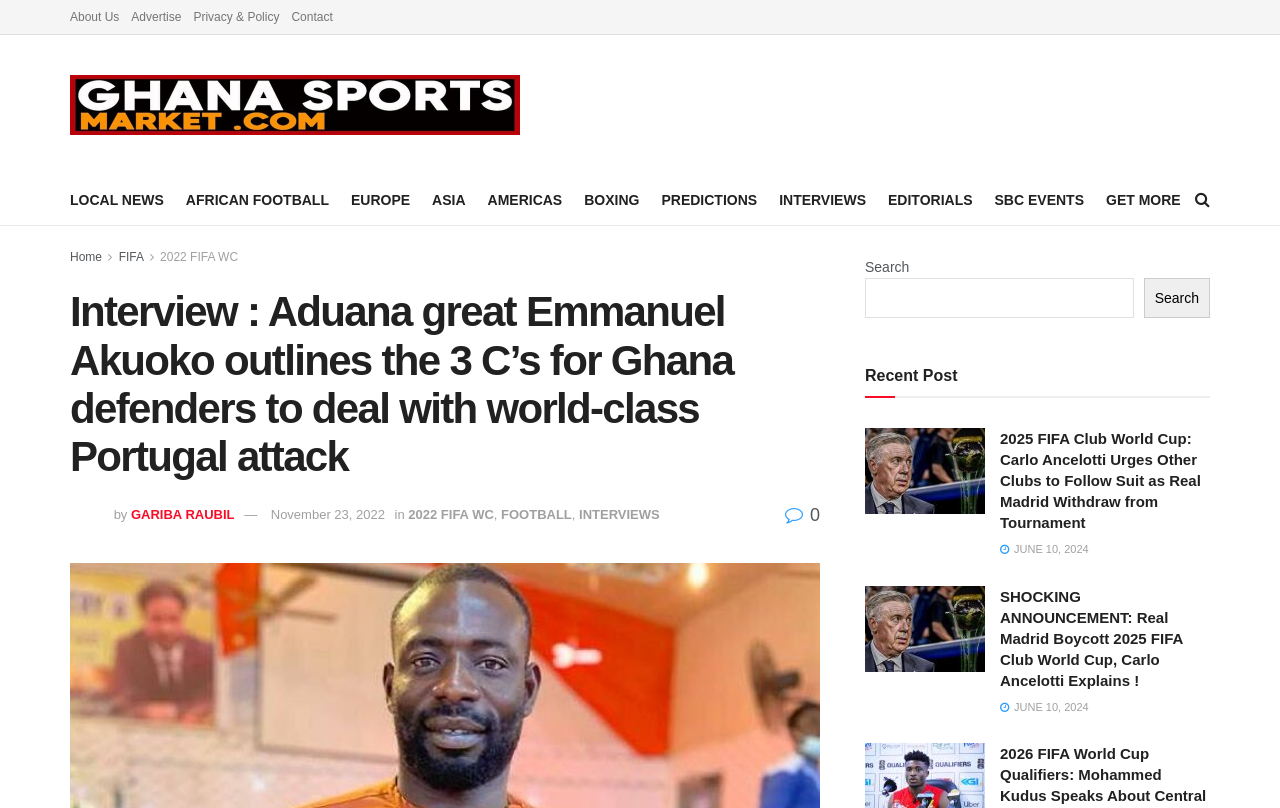Please identify the bounding box coordinates of the clickable element to fulfill the following instruction: "Search for something". The coordinates should be four float numbers between 0 and 1, i.e., [left, top, right, bottom].

[0.676, 0.345, 0.886, 0.394]